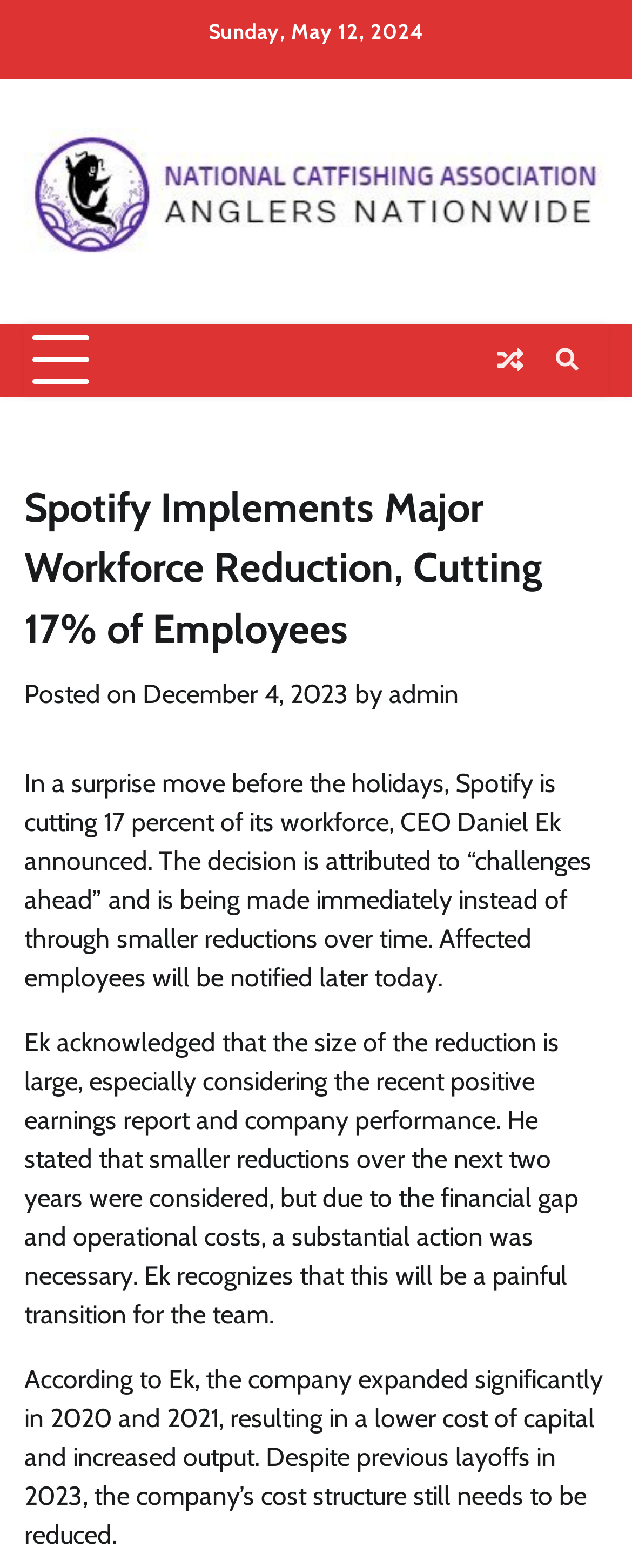Please locate and retrieve the main header text of the webpage.

Spotify Implements Major Workforce Reduction, Cutting 17% of Employees